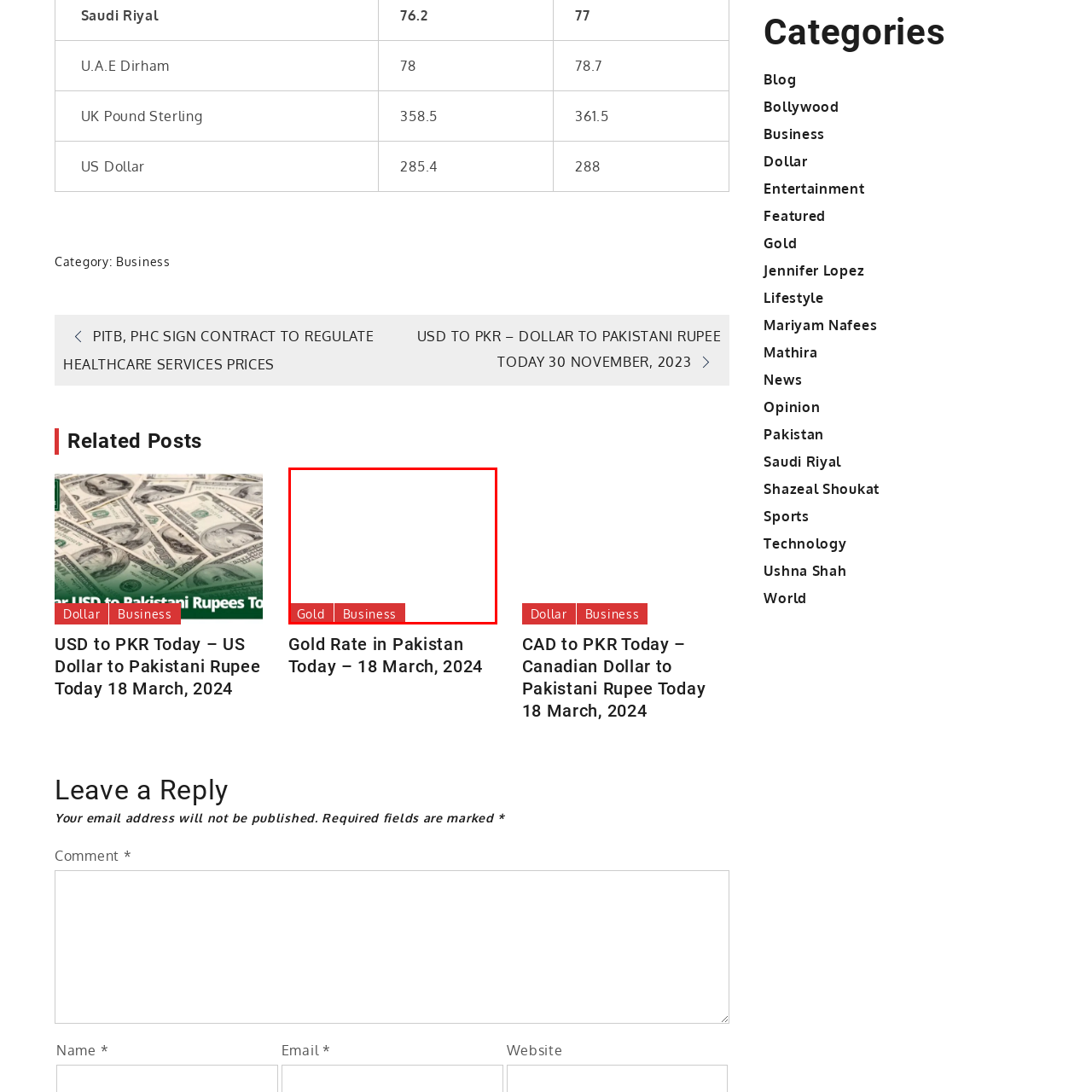Observe the area inside the red box, How many buttons are presented in the image? Respond with a single word or phrase.

two